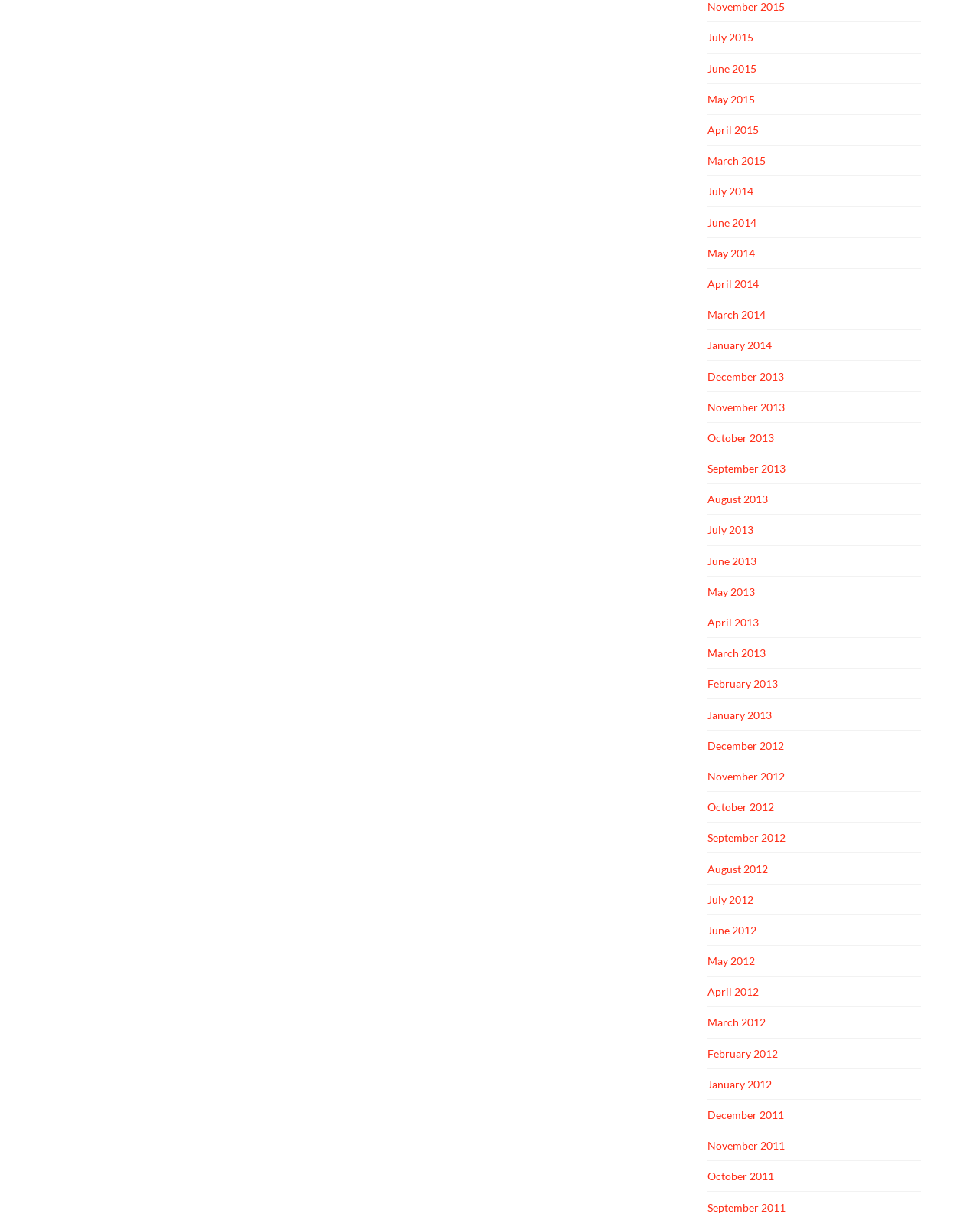Identify the bounding box coordinates of the region that should be clicked to execute the following instruction: "View January 2012".

[0.722, 0.885, 0.787, 0.896]